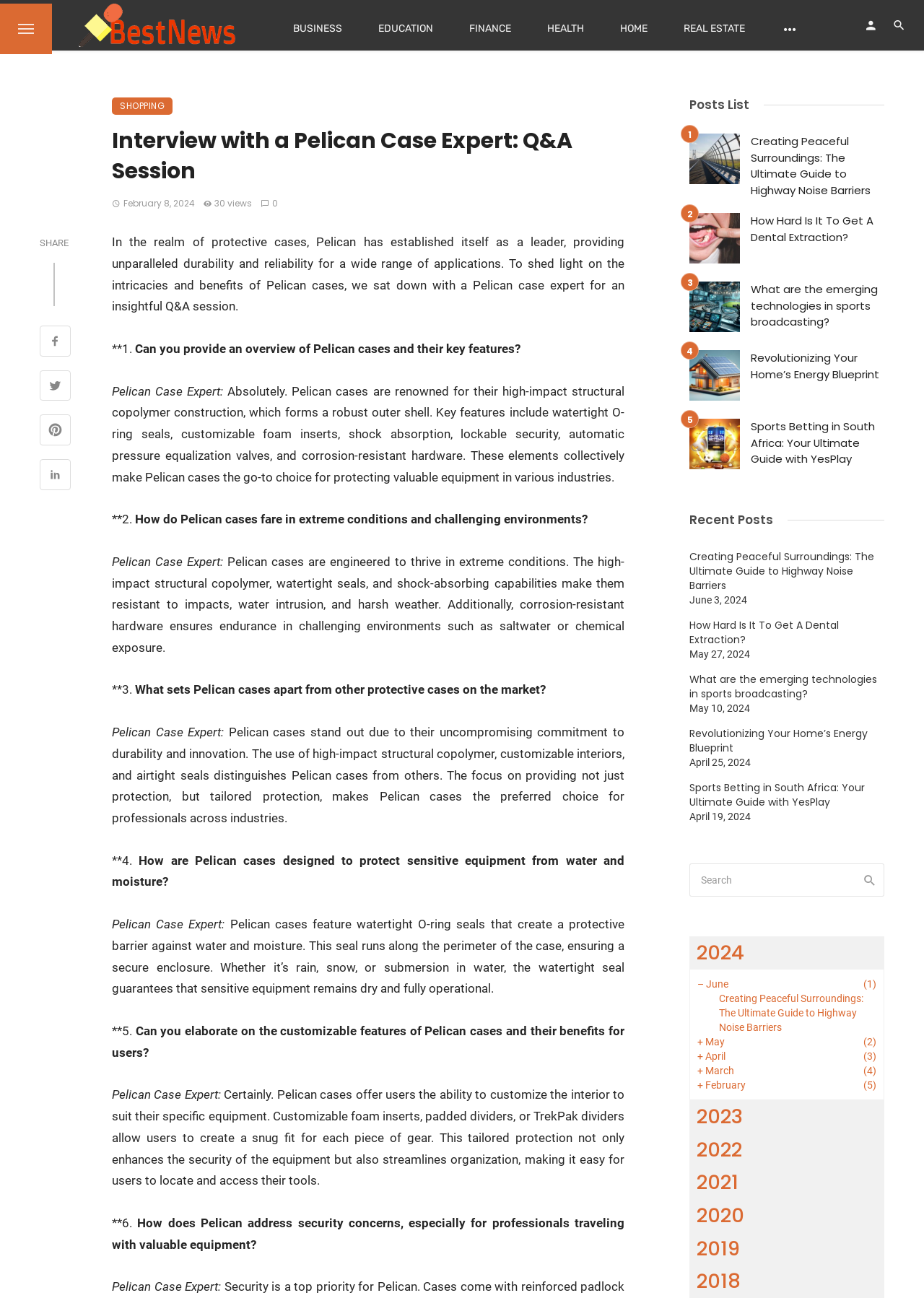How many articles are listed in the 'Posts List' section?
Refer to the image and provide a concise answer in one word or phrase.

5